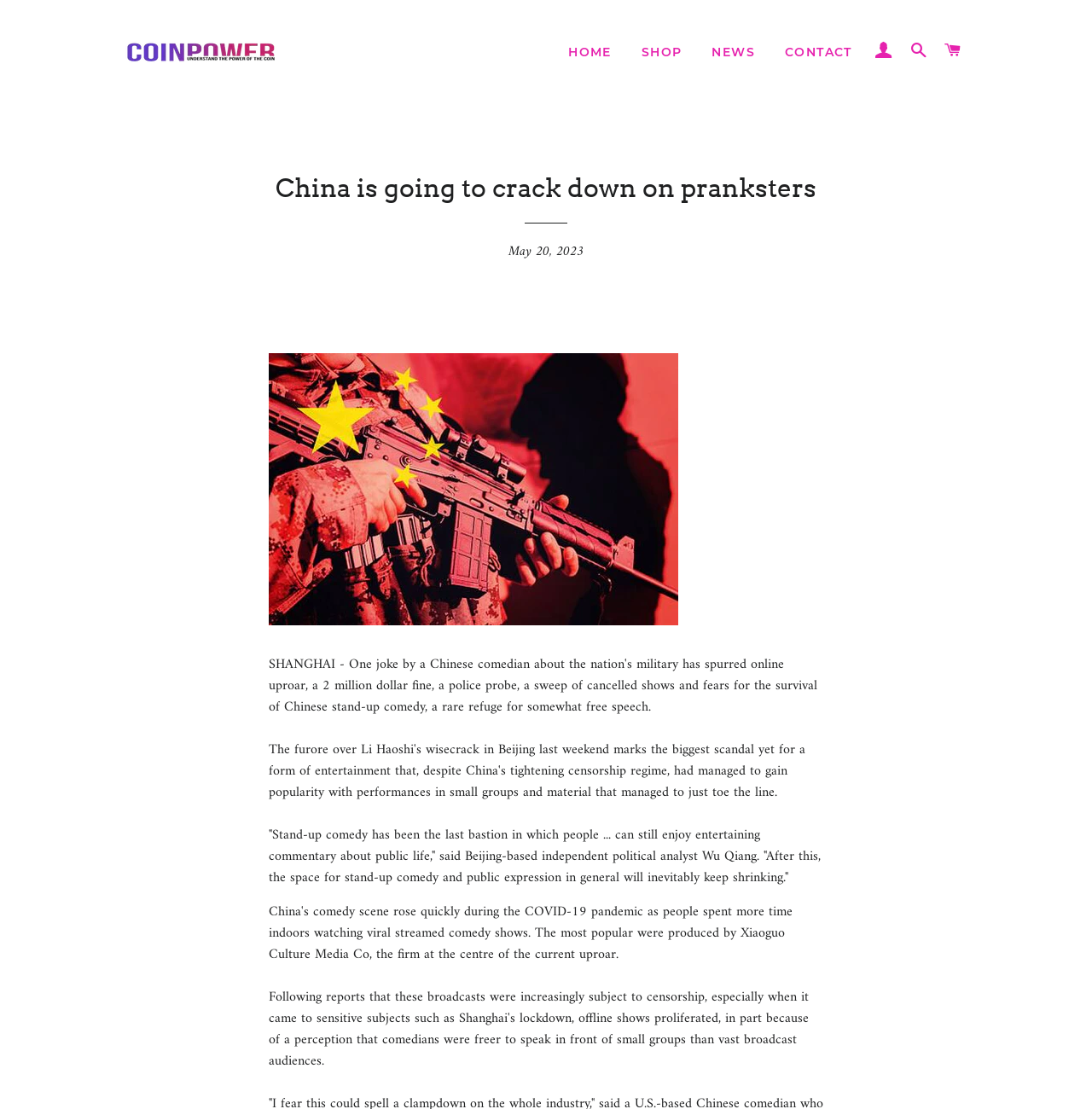Using the provided element description "Contact", determine the bounding box coordinates of the UI element.

[0.707, 0.028, 0.792, 0.068]